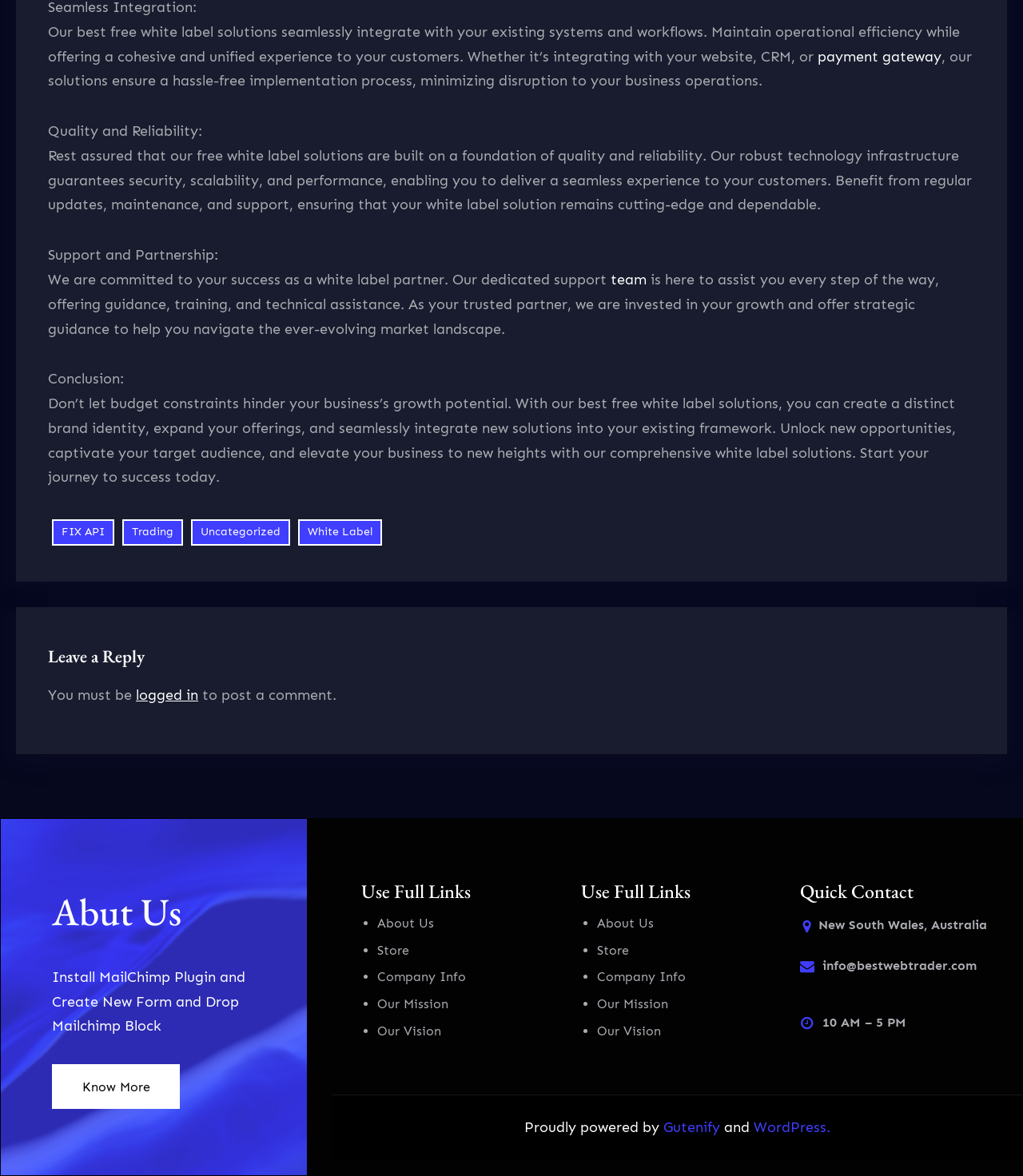Given the element description, predict the bounding box coordinates in the format (top-left x, top-left y, bottom-right x, bottom-right y). Make sure all values are between 0 and 1. Here is the element description: FIX API

[0.051, 0.442, 0.112, 0.464]